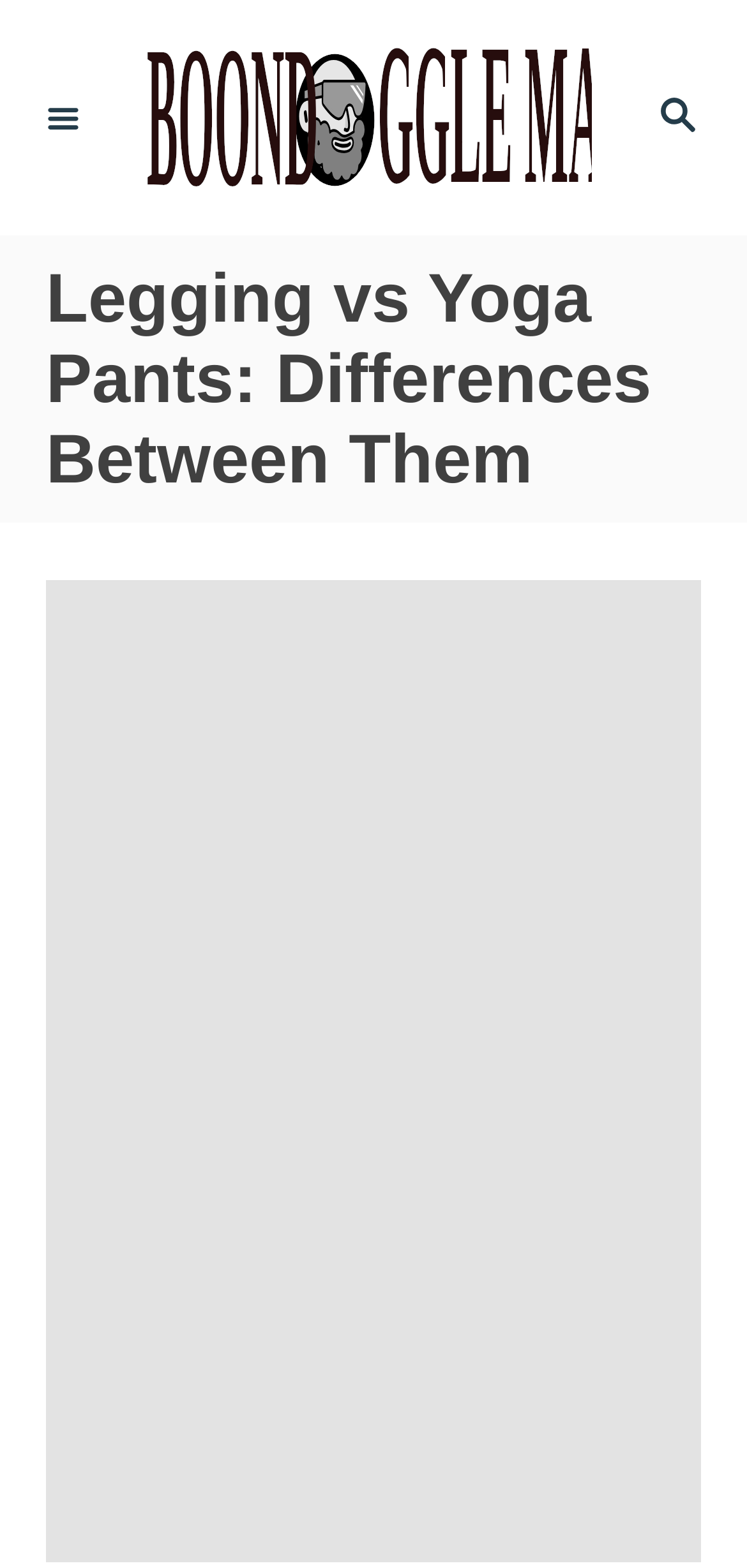Could you identify the text that serves as the heading for this webpage?

Legging vs Yoga Pants: Differences Between Them